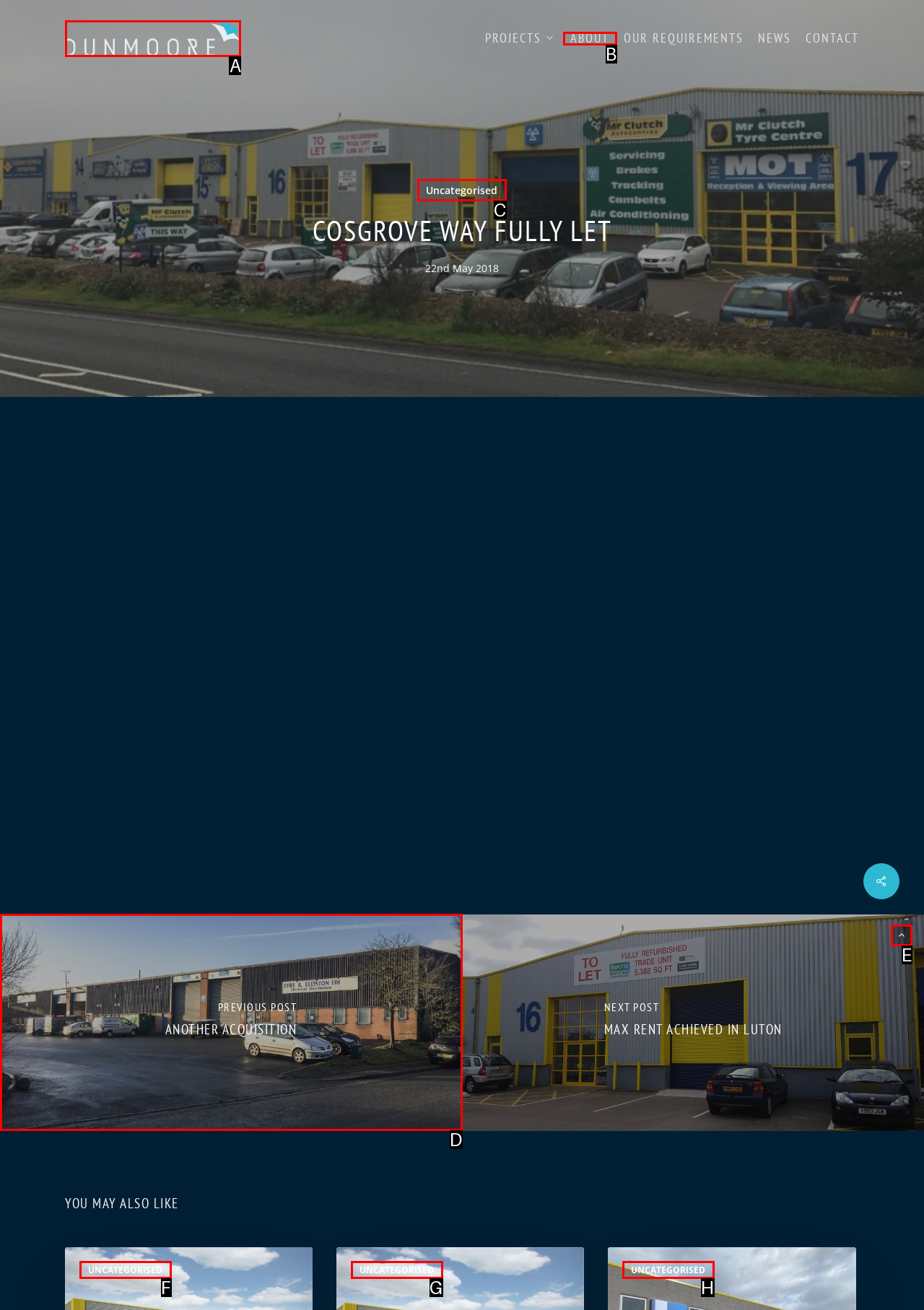Identify the correct HTML element to click for the task: Read the previous post about another acquisition. Provide the letter of your choice.

D